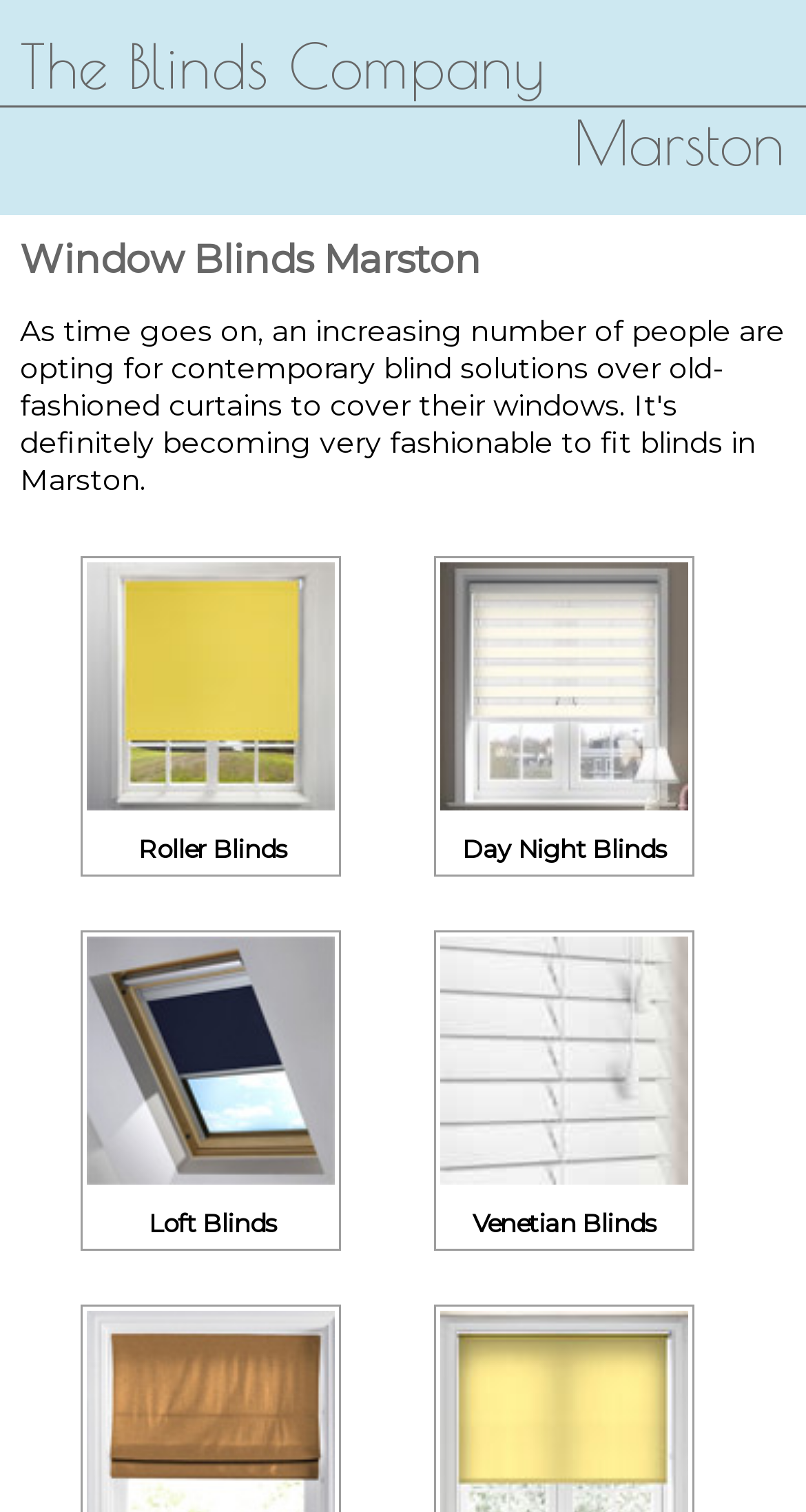Is the website focused on a specific company? From the image, respond with a single word or brief phrase.

Yes